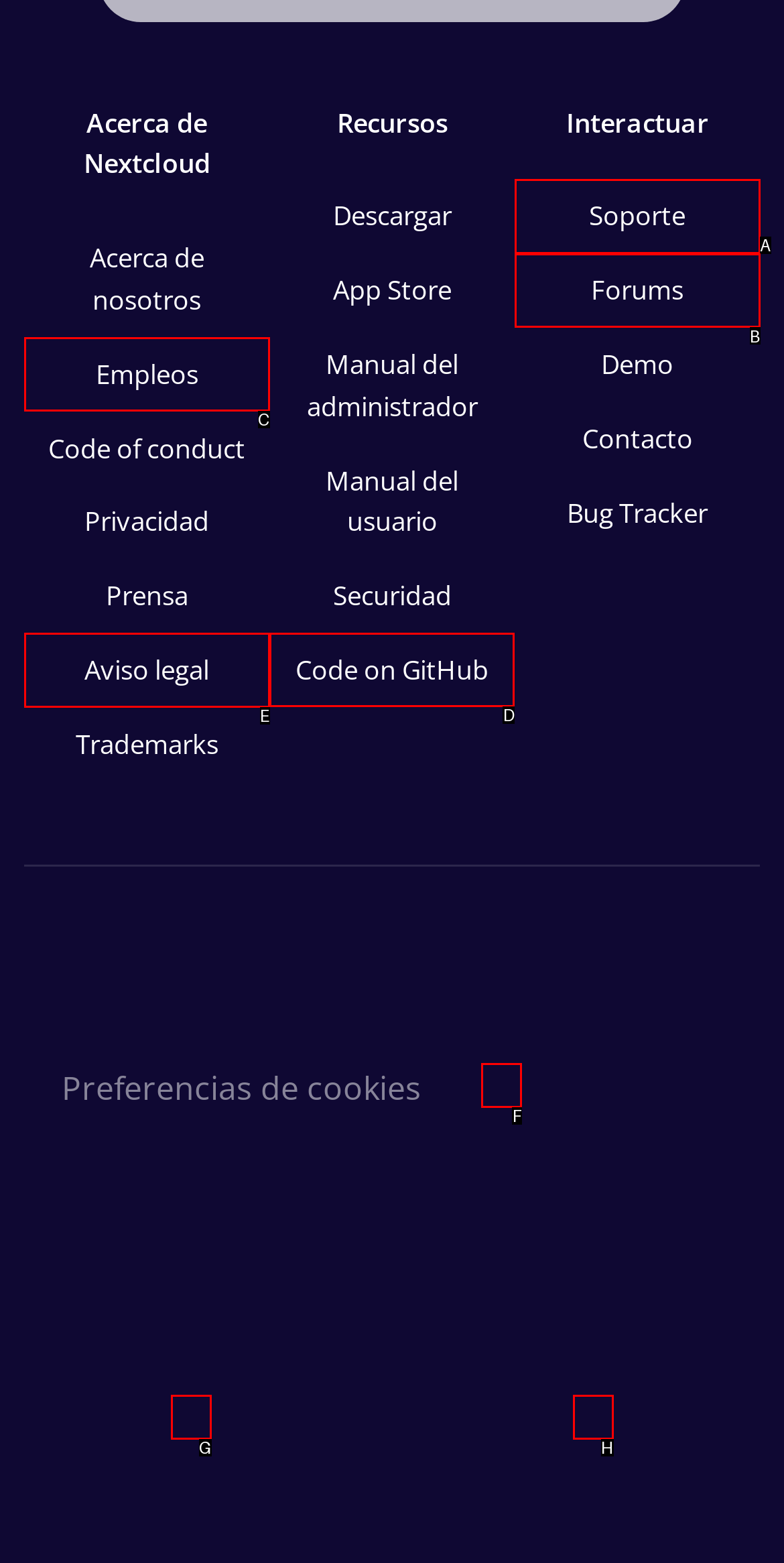Identify which HTML element to click to fulfill the following task: Read the code on GitHub. Provide your response using the letter of the correct choice.

D